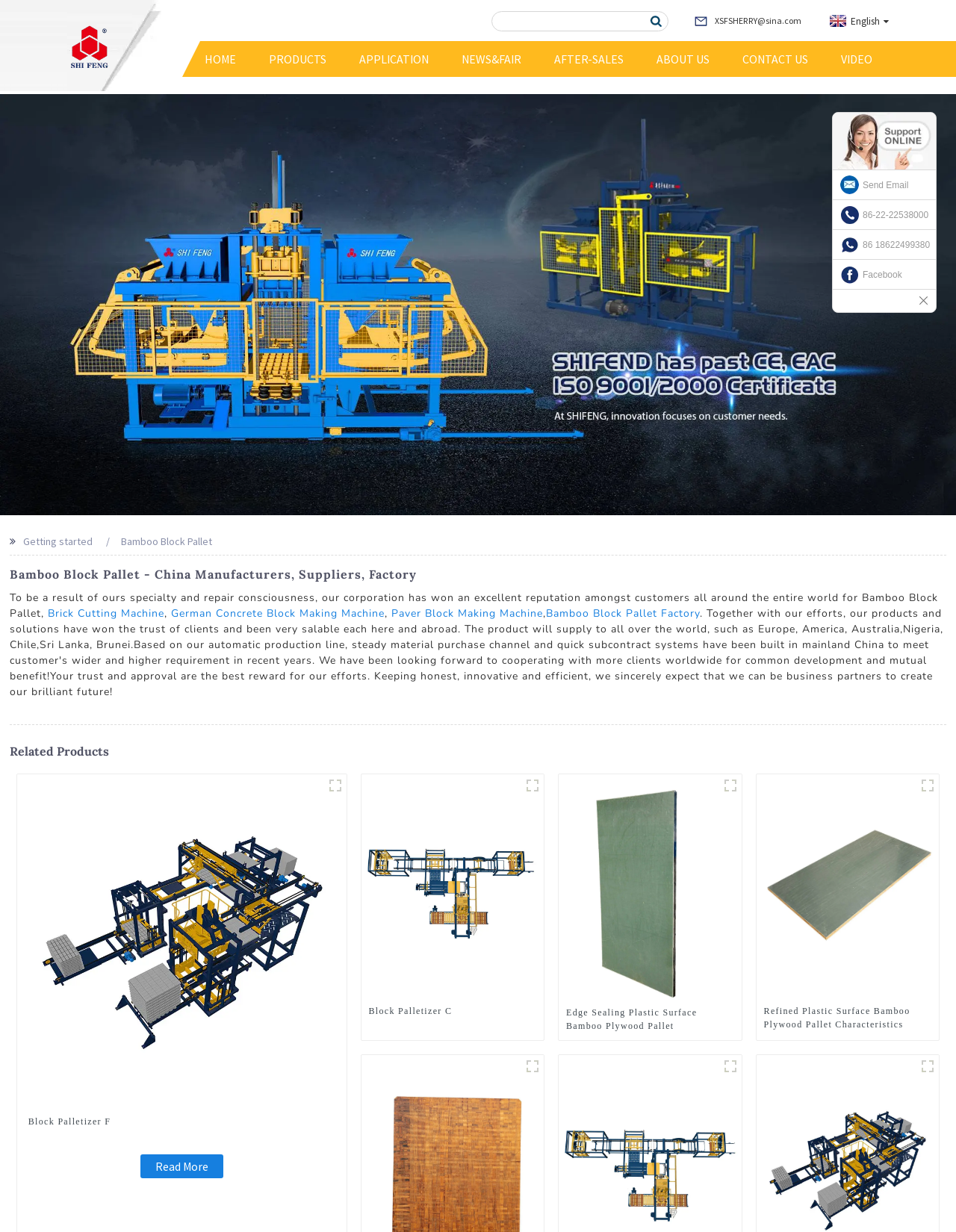Please identify the bounding box coordinates of the element's region that should be clicked to execute the following instruction: "Send an email to XSFSHERRY@sina.com". The bounding box coordinates must be four float numbers between 0 and 1, i.e., [left, top, right, bottom].

[0.725, 0.011, 0.838, 0.022]